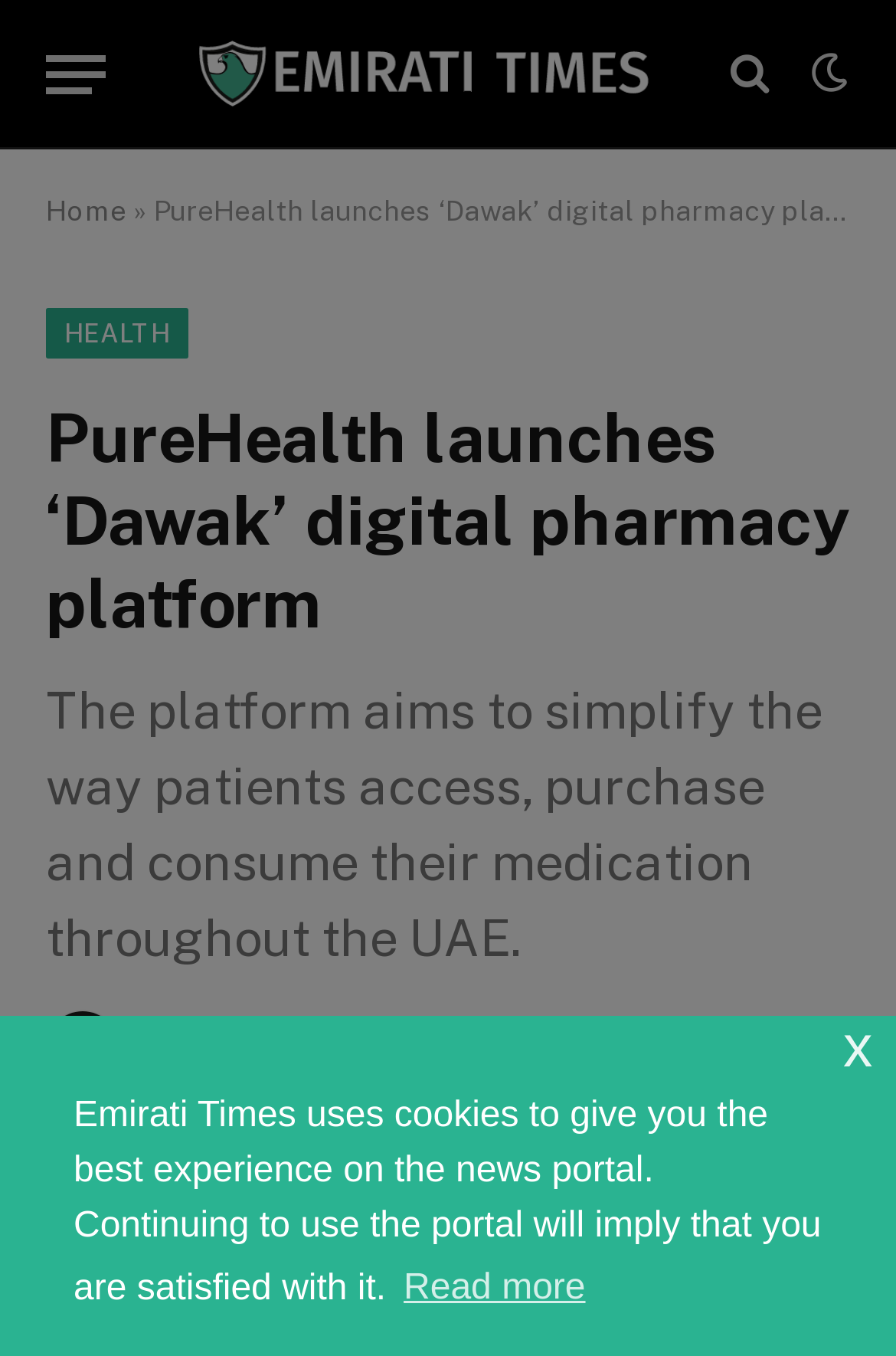Please locate the bounding box coordinates of the element that should be clicked to complete the given instruction: "Visit the 'Editorial Desk' page".

[0.195, 0.76, 0.403, 0.784]